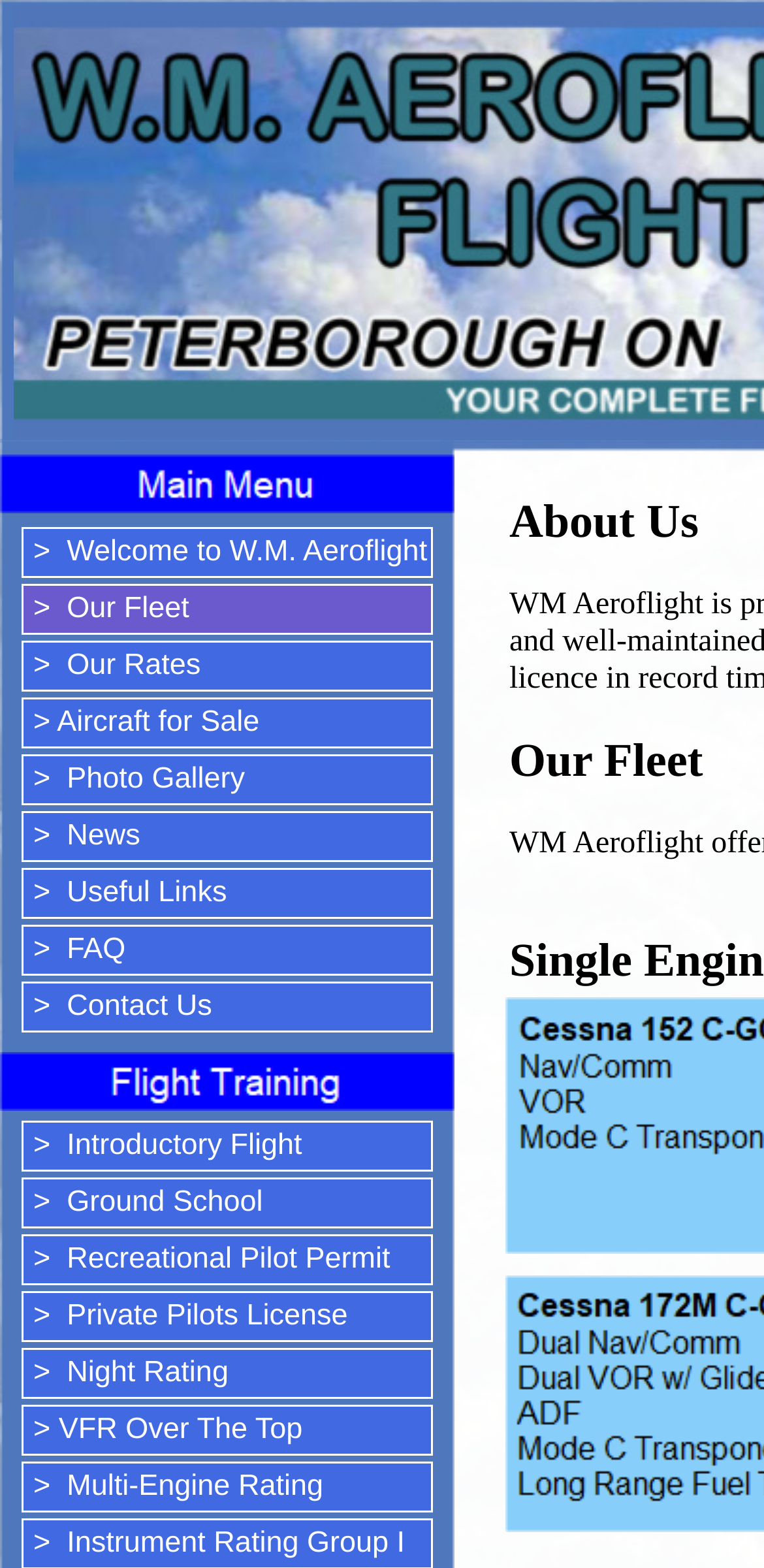Please locate the bounding box coordinates of the element that needs to be clicked to achieve the following instruction: "Click on Our Fleet". The coordinates should be four float numbers between 0 and 1, i.e., [left, top, right, bottom].

[0.667, 0.47, 0.92, 0.502]